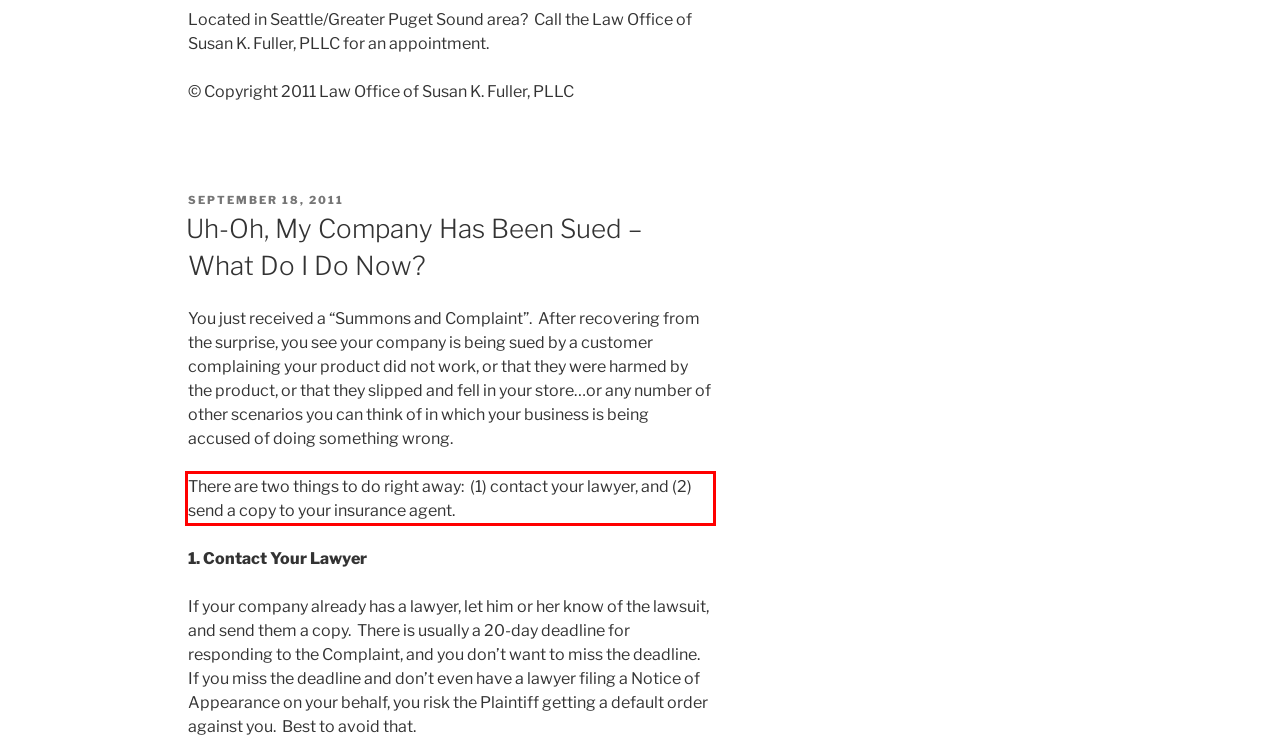Review the webpage screenshot provided, and perform OCR to extract the text from the red bounding box.

There are two things to do right away: (1) contact your lawyer, and (2) send a copy to your insurance agent.